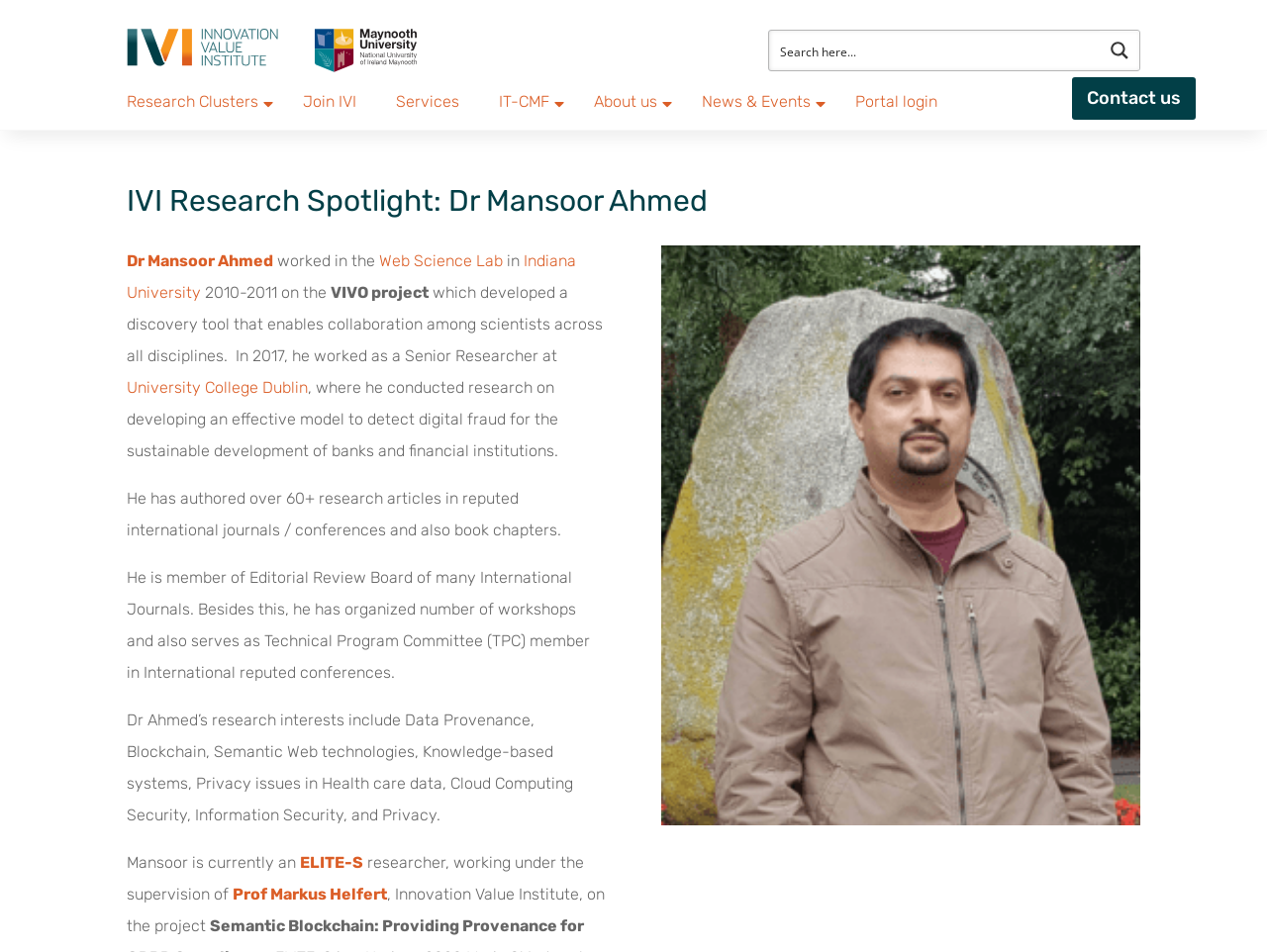How many research articles has Dr. Ahmed authored?
Answer the question using a single word or phrase, according to the image.

60+